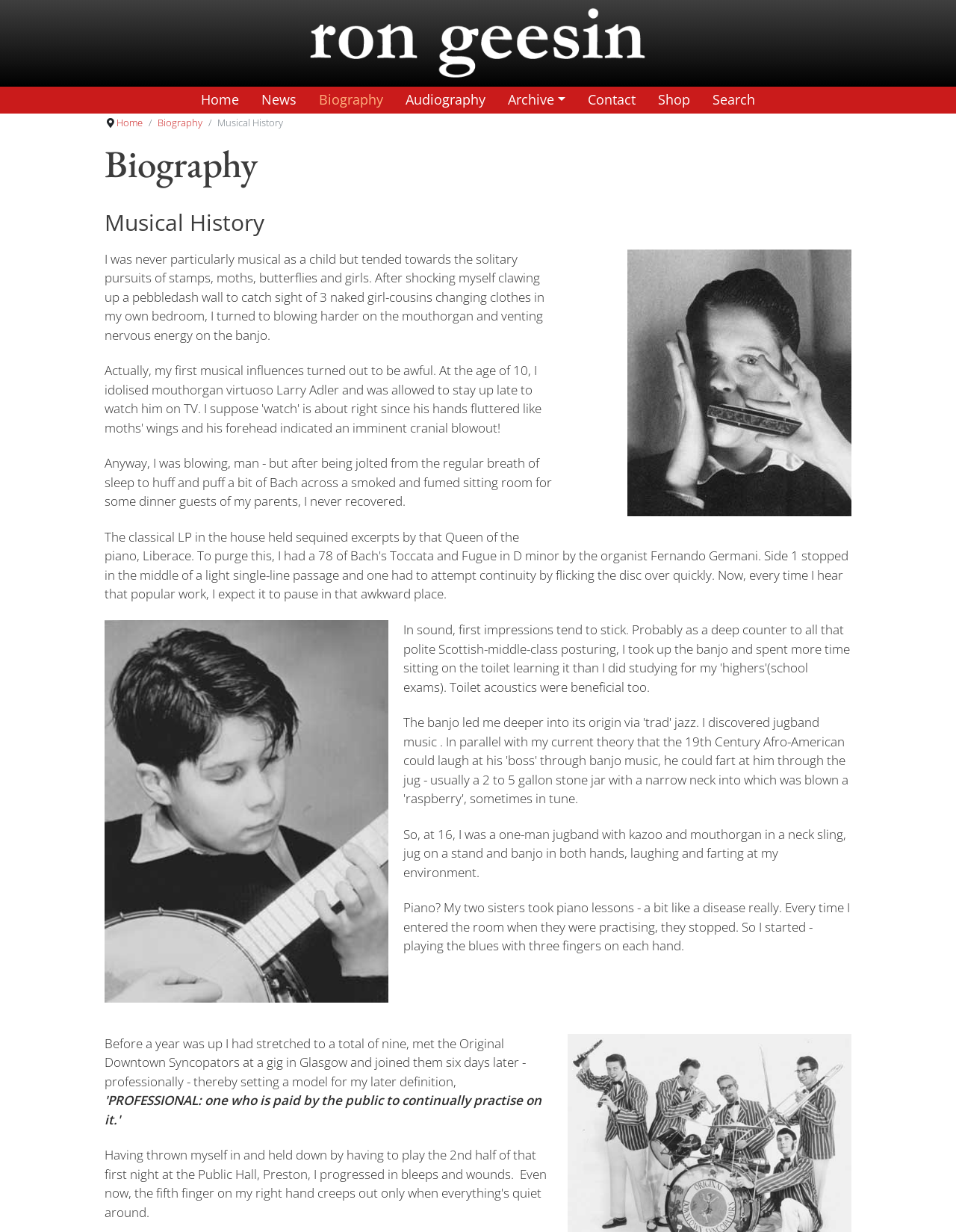Please identify the bounding box coordinates of the region to click in order to complete the given instruction: "View the Biography page". The coordinates should be four float numbers between 0 and 1, i.e., [left, top, right, bottom].

[0.322, 0.07, 0.413, 0.092]